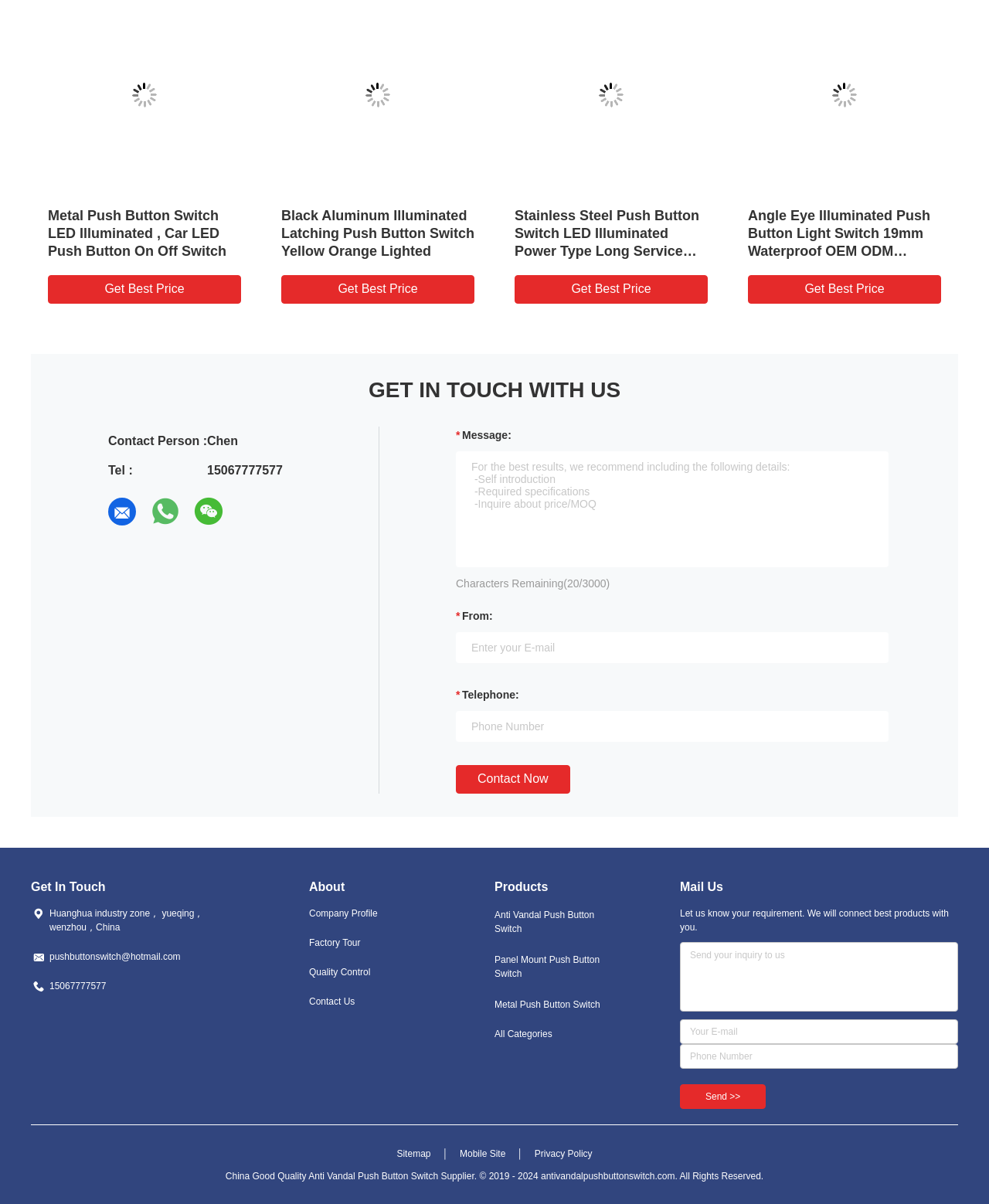Provide the bounding box coordinates for the area that should be clicked to complete the instruction: "Enter your email".

[0.461, 0.525, 0.898, 0.551]